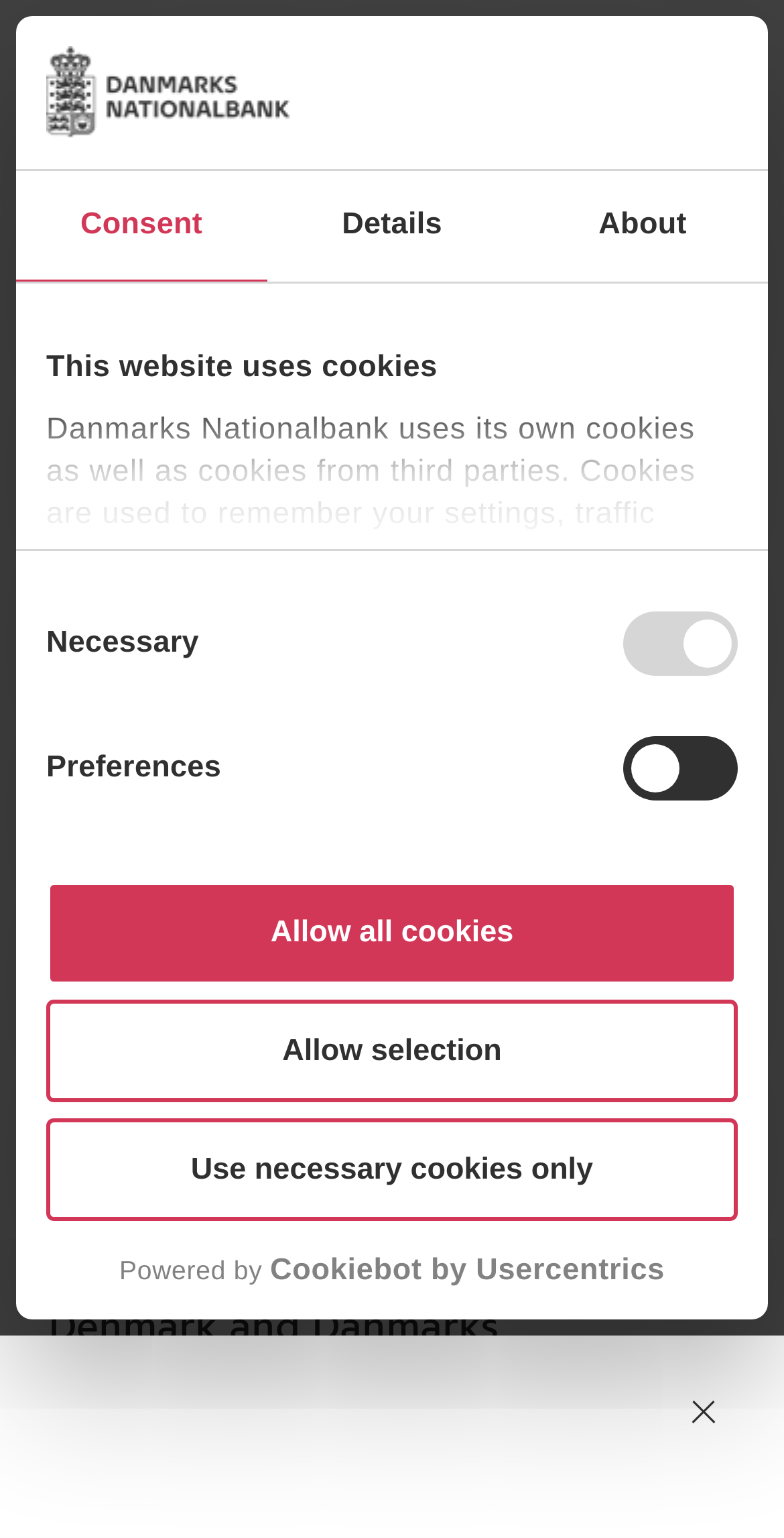Respond to the following question with a brief word or phrase:
What is the title of the main content?

Comparison of Goods Trade and Goods Payments